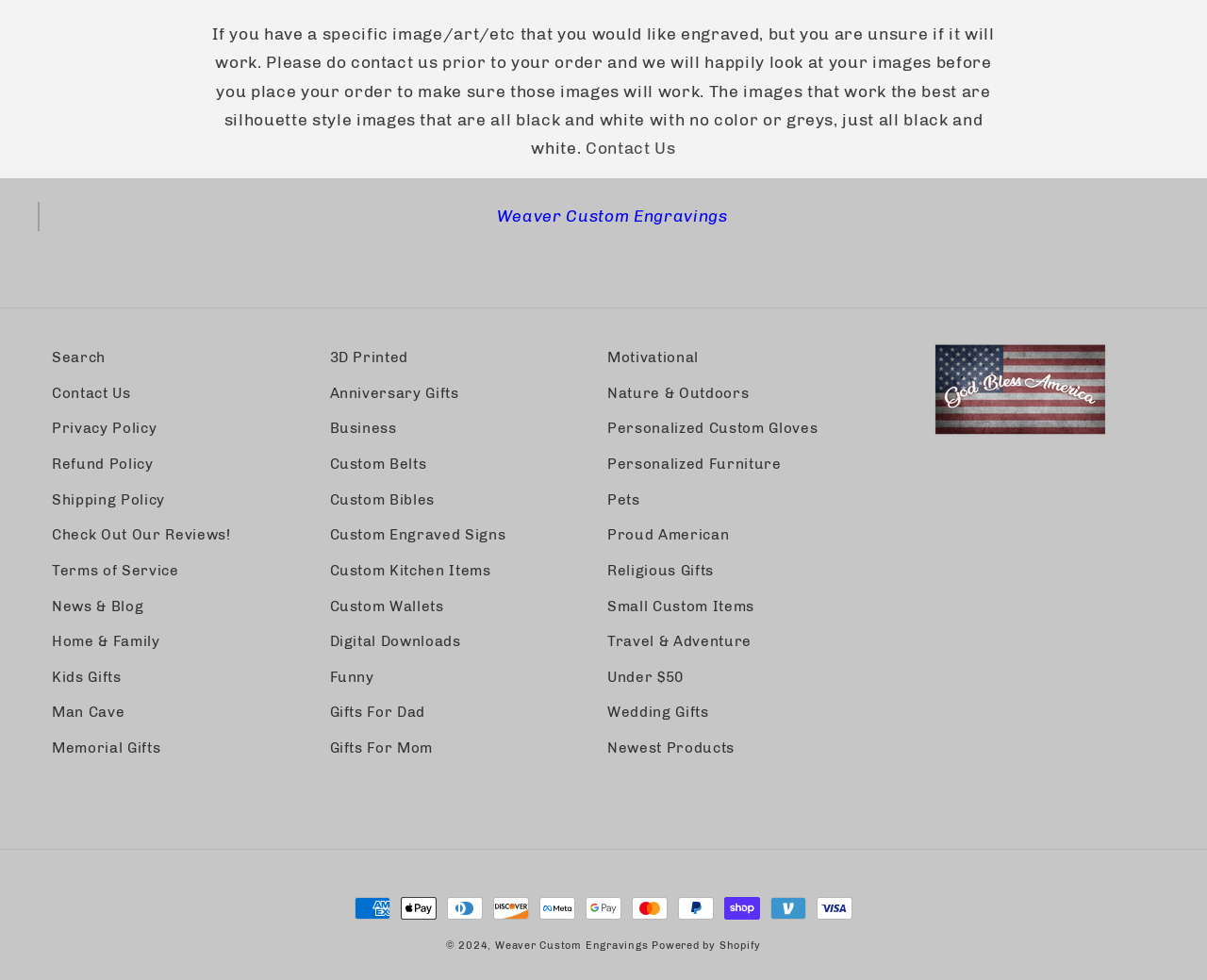Find the bounding box coordinates of the clickable region needed to perform the following instruction: "Search for products". The coordinates should be provided as four float numbers between 0 and 1, i.e., [left, top, right, bottom].

[0.043, 0.353, 0.087, 0.383]